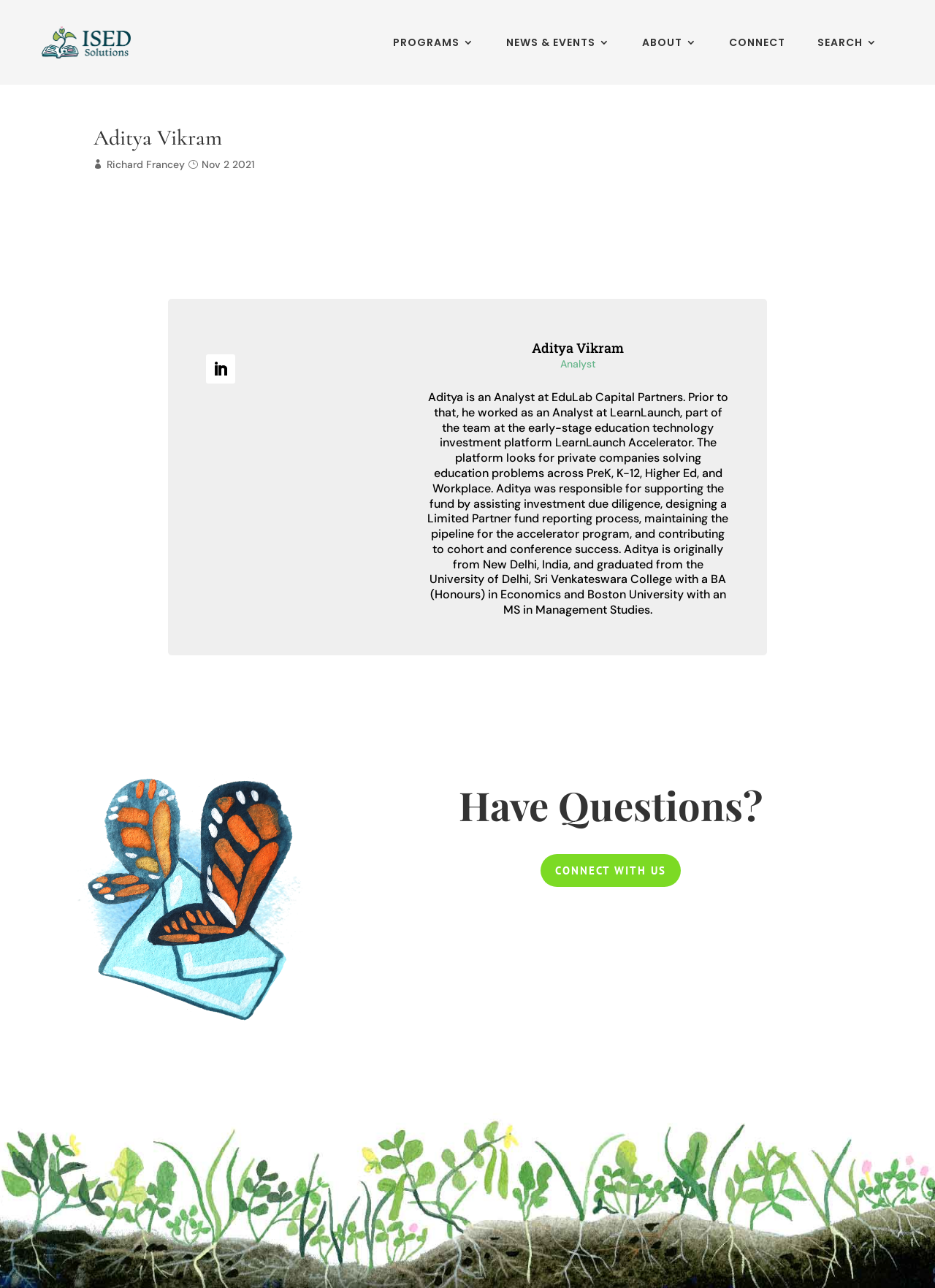Use a single word or phrase to answer the question:
What is the purpose of the 'CONNECT WITH US' link?

To connect with Aditya